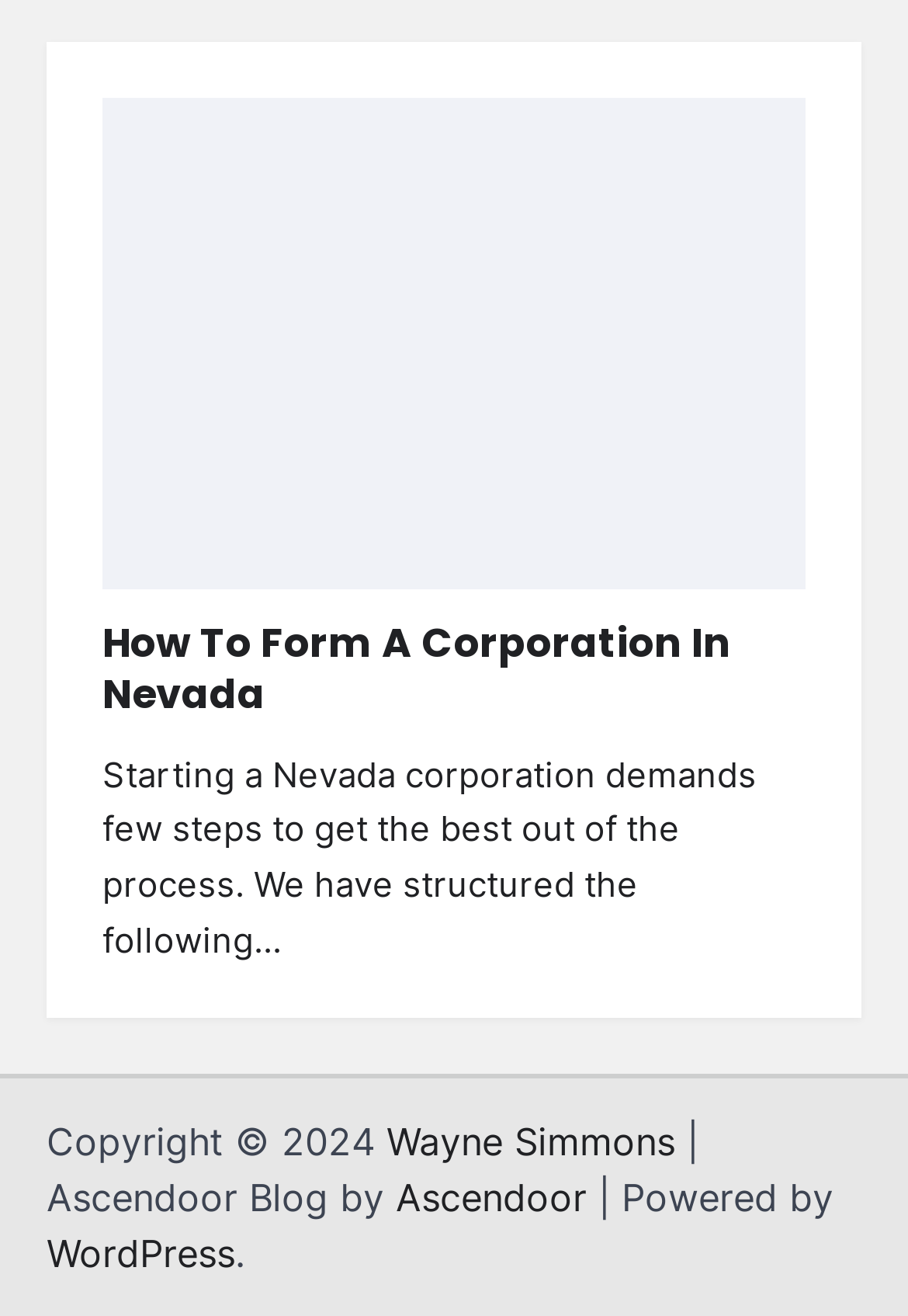What is the name of the blogging platform used?
Provide a short answer using one word or a brief phrase based on the image.

WordPress